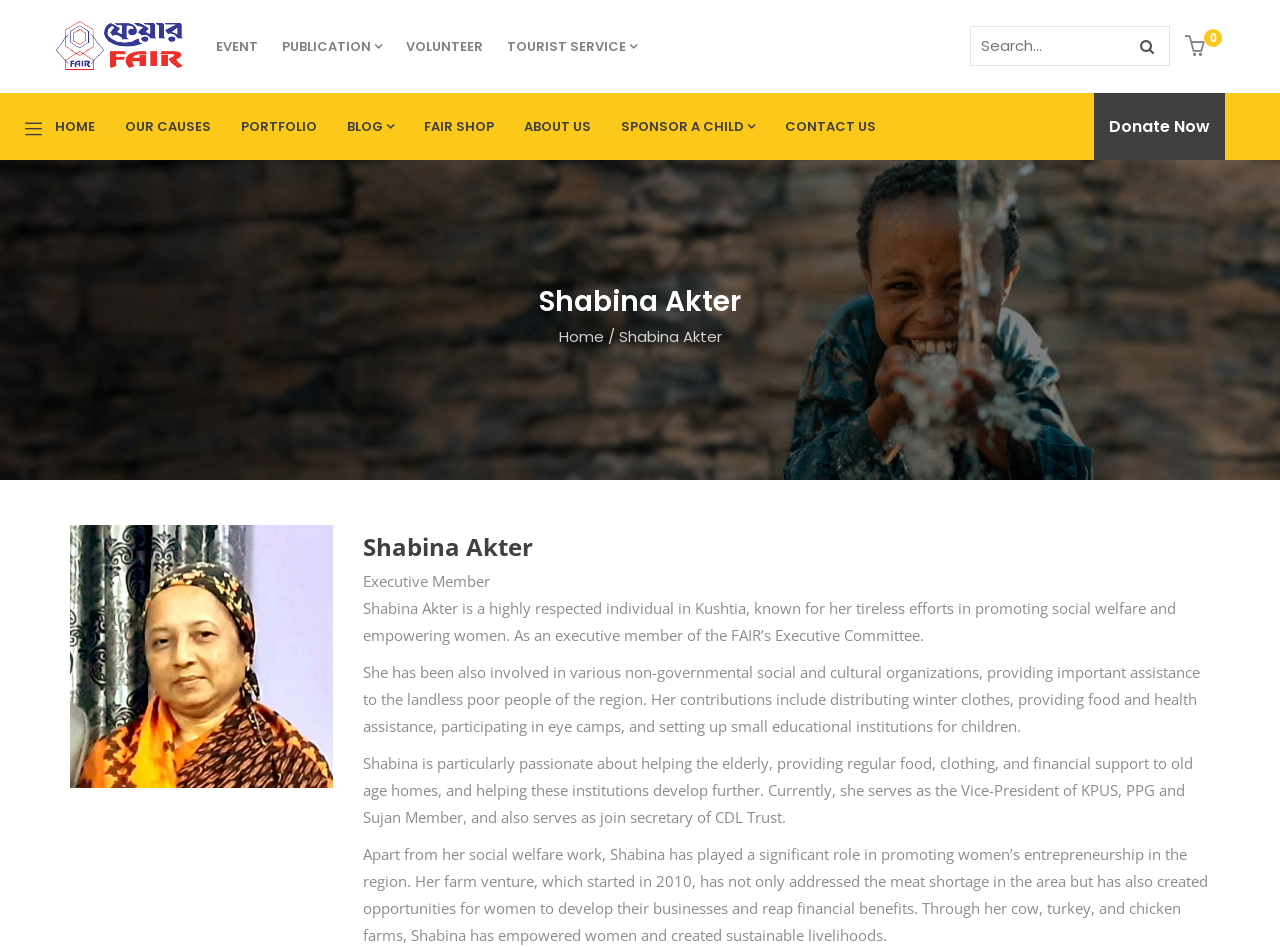Determine the bounding box coordinates of the clickable element to achieve the following action: 'Search for something'. Provide the coordinates as four float values between 0 and 1, formatted as [left, top, right, bottom].

[0.758, 0.027, 0.914, 0.07]